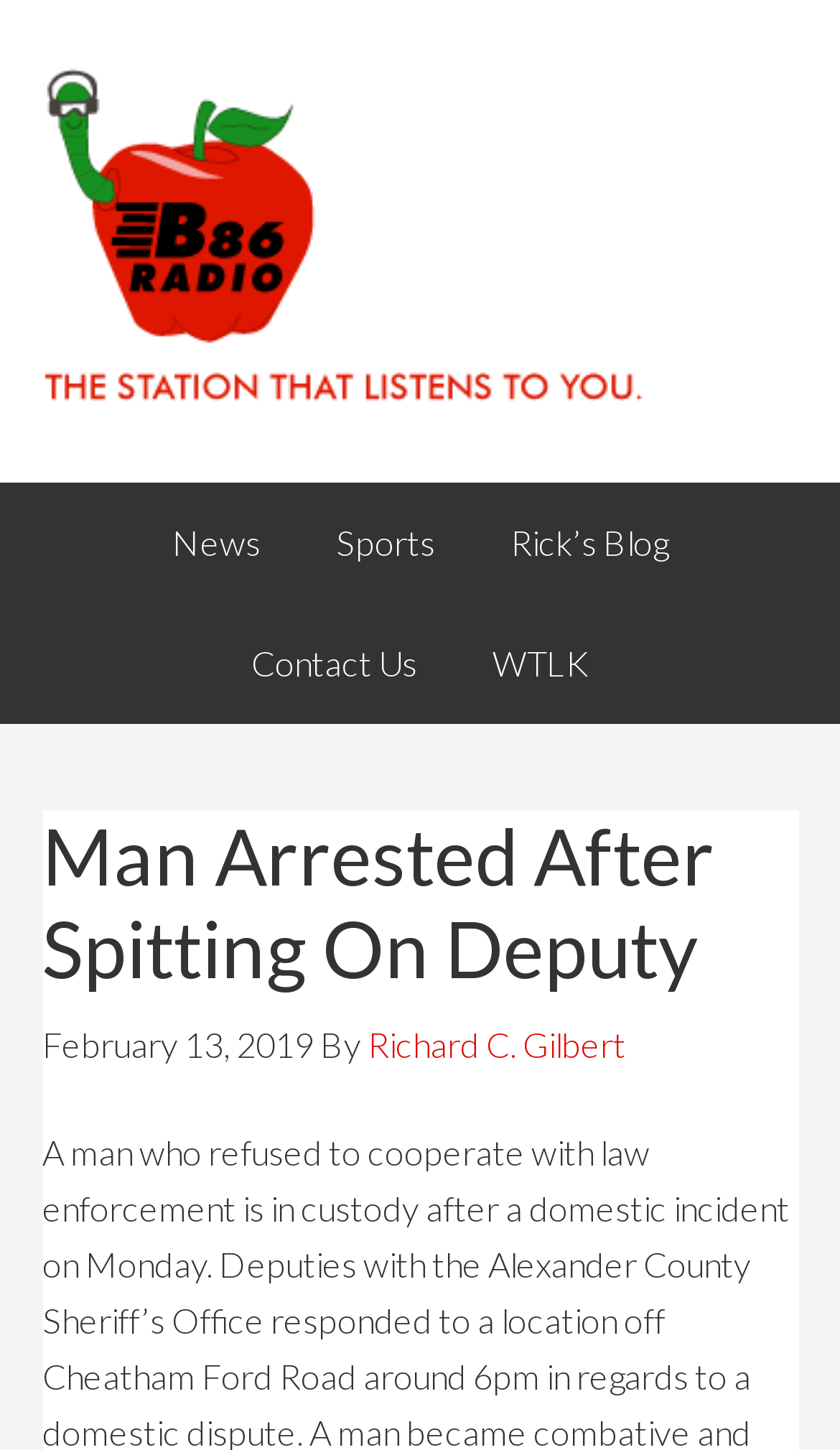Answer the question with a brief word or phrase:
What is the name of the news category?

News